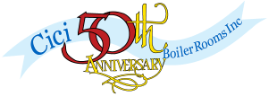Explain what is happening in the image with as much detail as possible.

The image celebrates the 50th anniversary of Cici Boiler Rooms Inc., showcasing a vibrant logo that features a combination of bold and decorative typography. The words "Cici" and "50th" prominently stand out, with "50th" highlighted in a striking red color, surrounded by elegant gold accents. The term "Anniversary" is styled in a graceful, flowing script, emphasizing the significance of this milestone. Beneath, the phrase "Boiler Rooms Inc" is presented in a classic blue, arching above a soft blue wave, adding a touch of dynamism and festivity to the design. This celebratory text reflects the company's long-standing heritage in the boiler industry, symbolizing both achievement and a commitment to excellence over the past five decades.